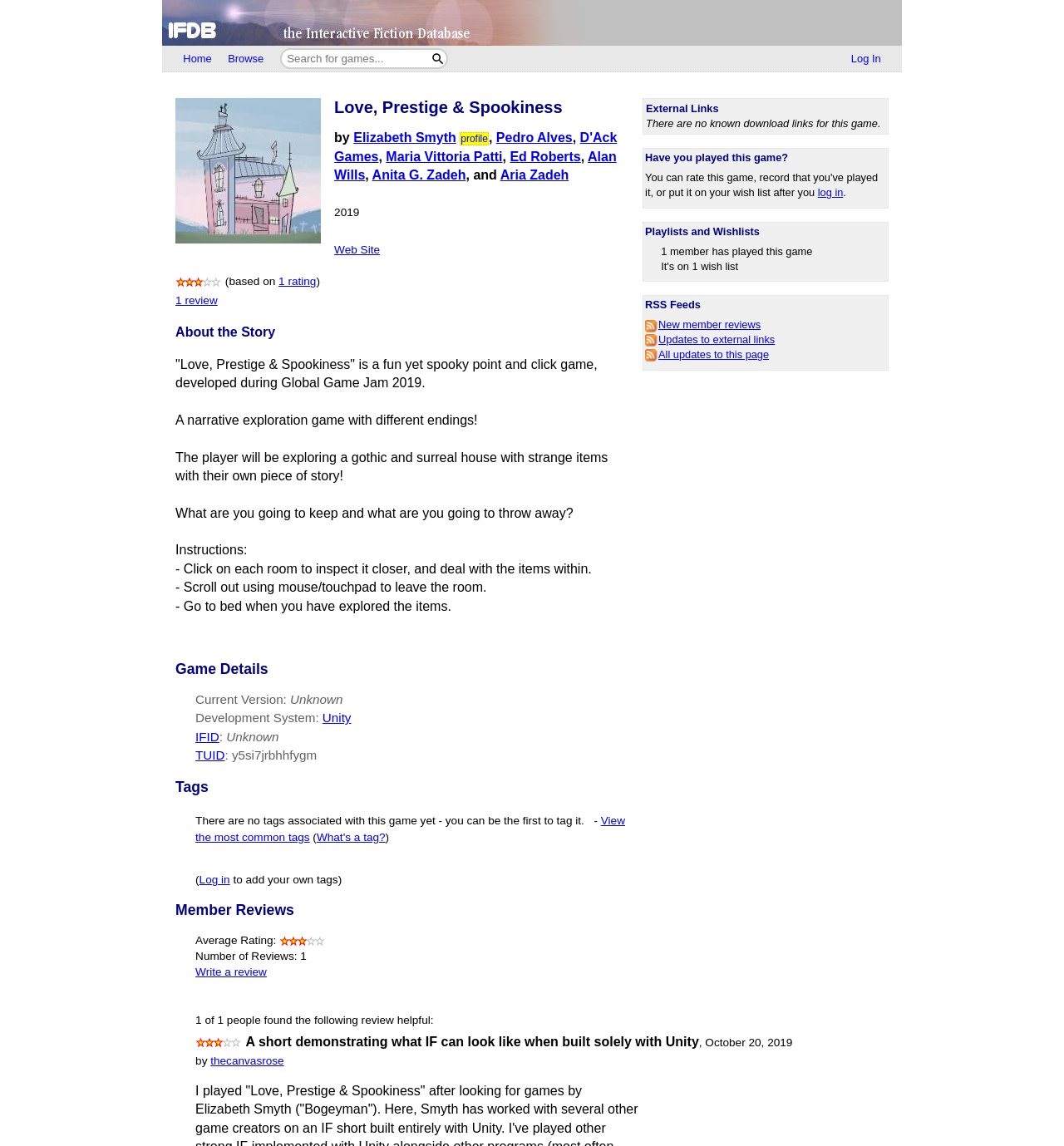What is the main heading displayed on the webpage? Please provide the text.

Love, Prestige & Spookiness